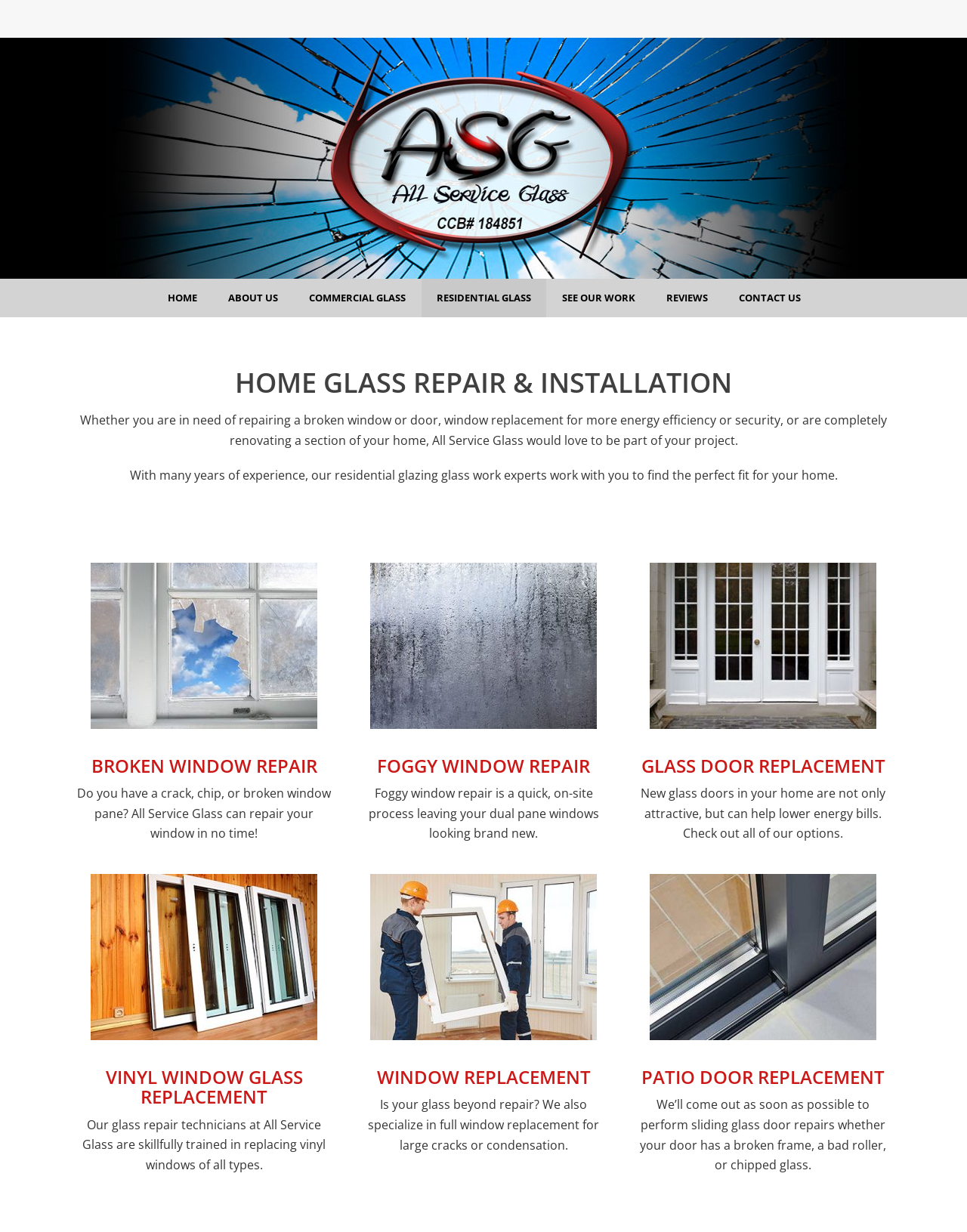Please provide a short answer using a single word or phrase for the question:
What services does All Service Glass offer?

Window repair and replacement